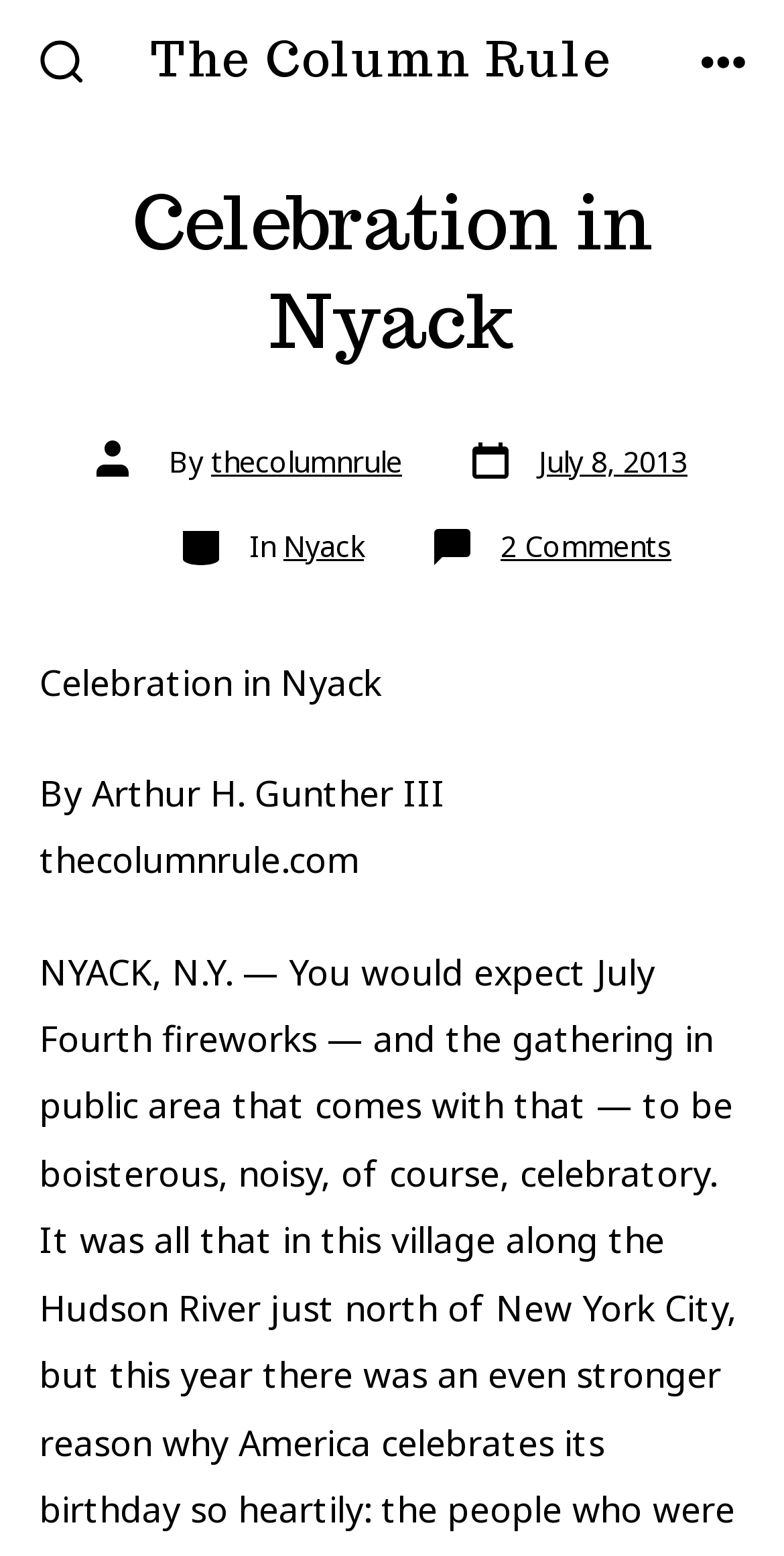How many comments are there on this article?
Based on the screenshot, answer the question with a single word or phrase.

2